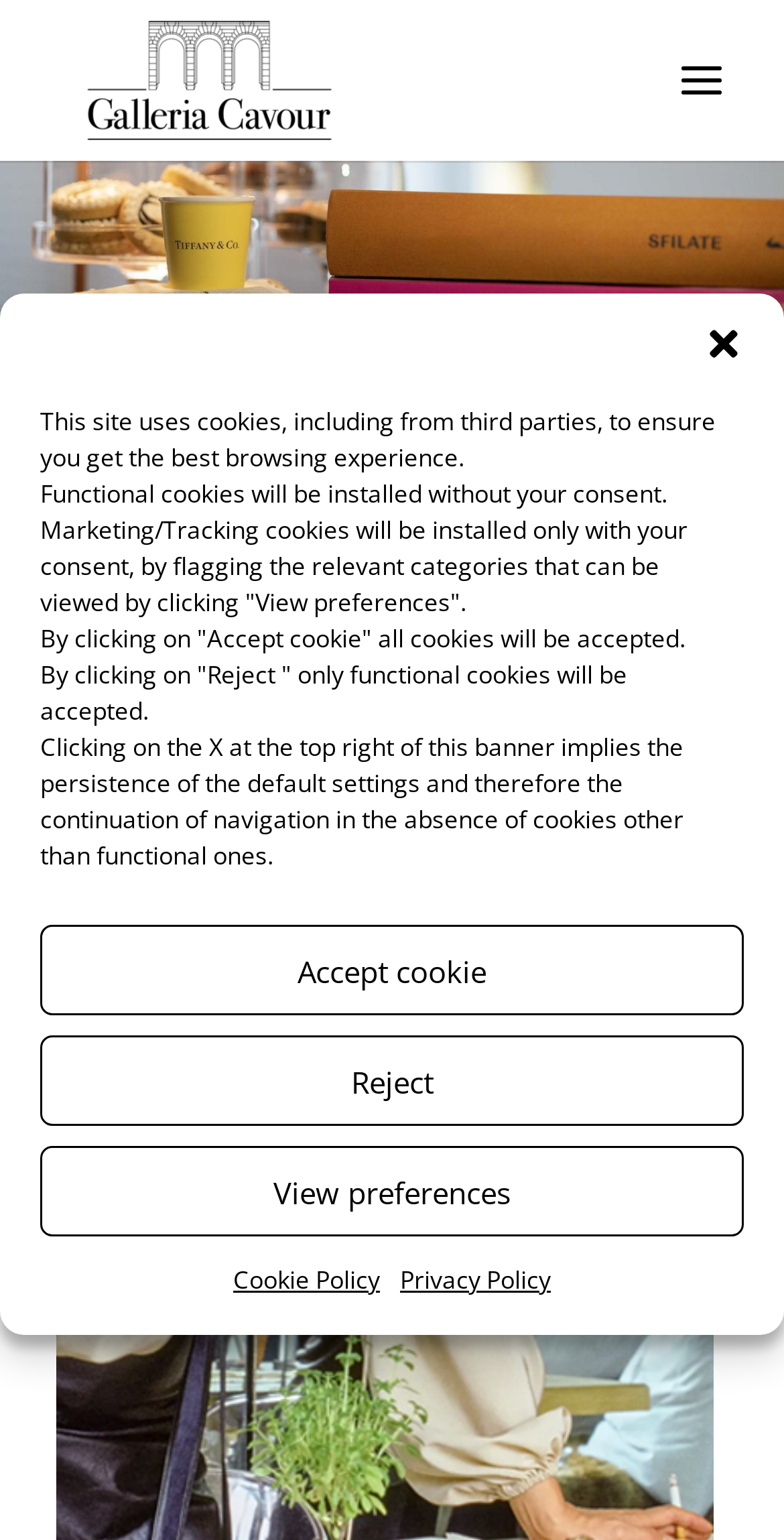What is the name of the gallery?
Give a thorough and detailed response to the question.

The name of the gallery can be inferred from the link 'Galleria Cavour' at the top of the page, as well as the image with the same name.